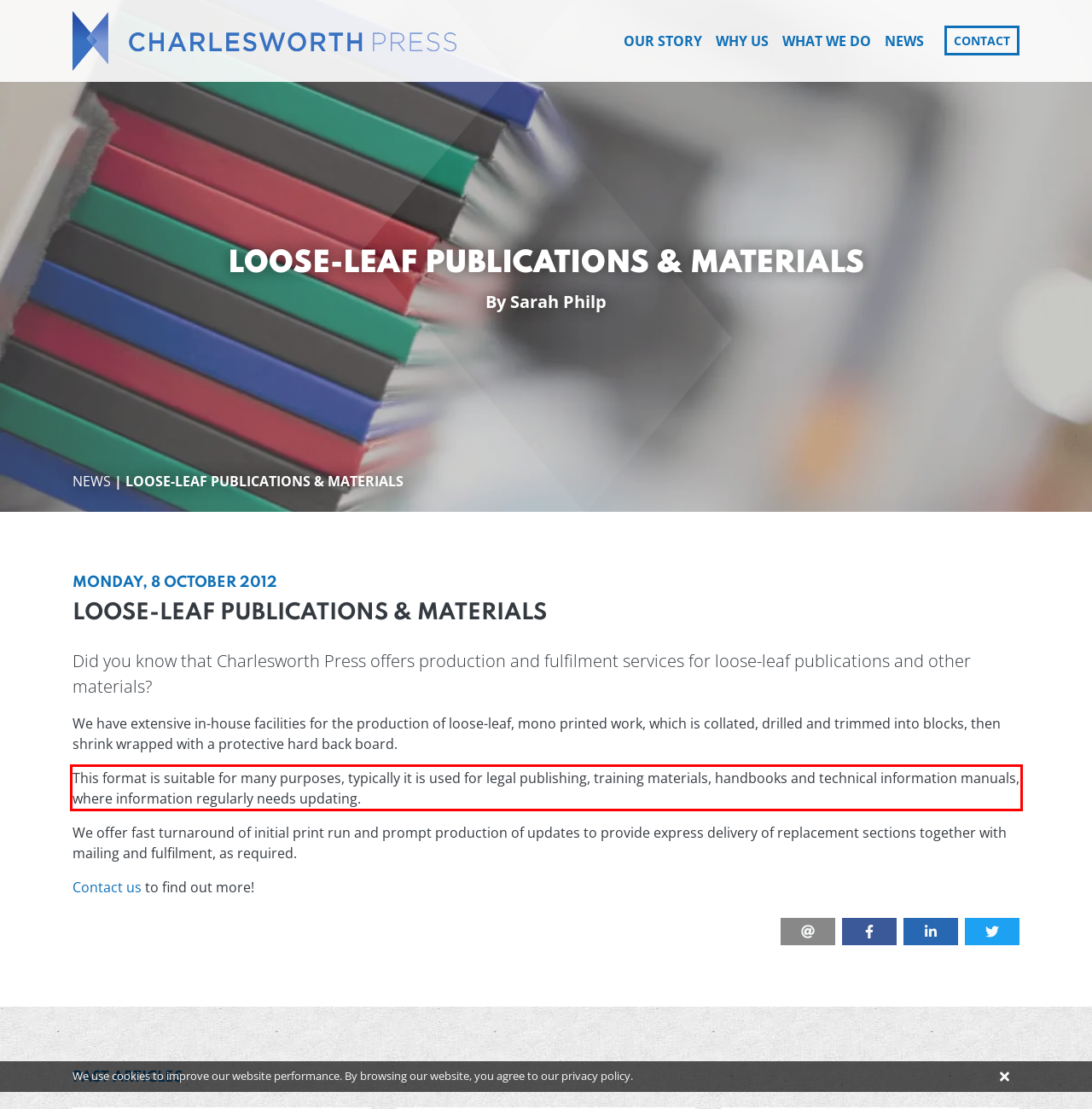Please use OCR to extract the text content from the red bounding box in the provided webpage screenshot.

This format is suitable for many purposes, typically it is used for legal publishing, training materials, handbooks and technical information manuals, where information regularly needs updating.